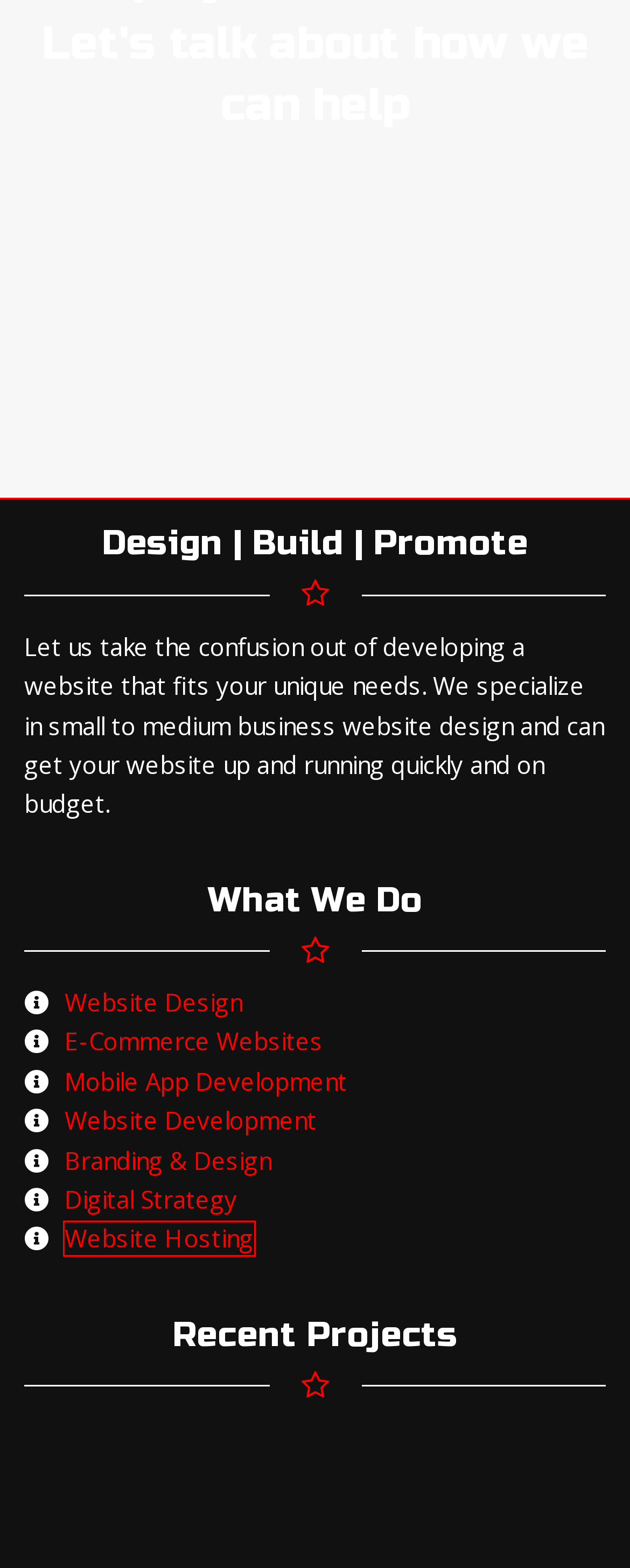Examine the webpage screenshot and identify the UI element enclosed in the red bounding box. Pick the webpage description that most accurately matches the new webpage after clicking the selected element. Here are the candidates:
A. Affordable website design - website design centurion
B. Mobile App Development - Mobile Application Developers
C. E-Commerce Websites - Website Design Centurion
D. Website Design Agency - Graphic and Website design agency
E. Digital marketing agency Pretoria - graphic and website design
F. WordPress website design - website design pretoria
G. Privacy Policy - Website Design Centurion
H. Website Hosting and WordPress support - web design agency pretoria

H